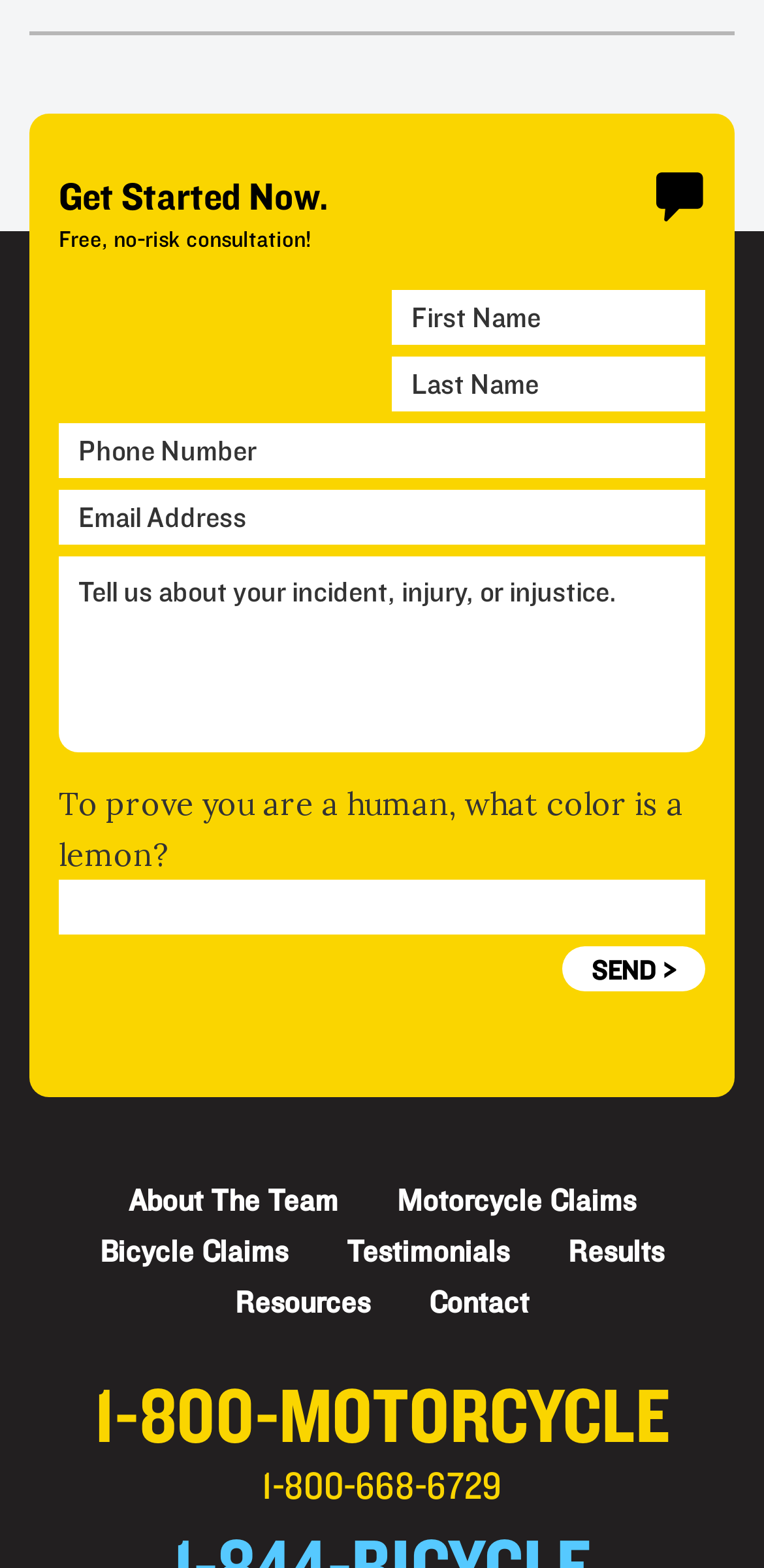From the webpage screenshot, predict the bounding box of the UI element that matches this description: "name="firstName" placeholder="First Name"".

[0.513, 0.185, 0.923, 0.22]